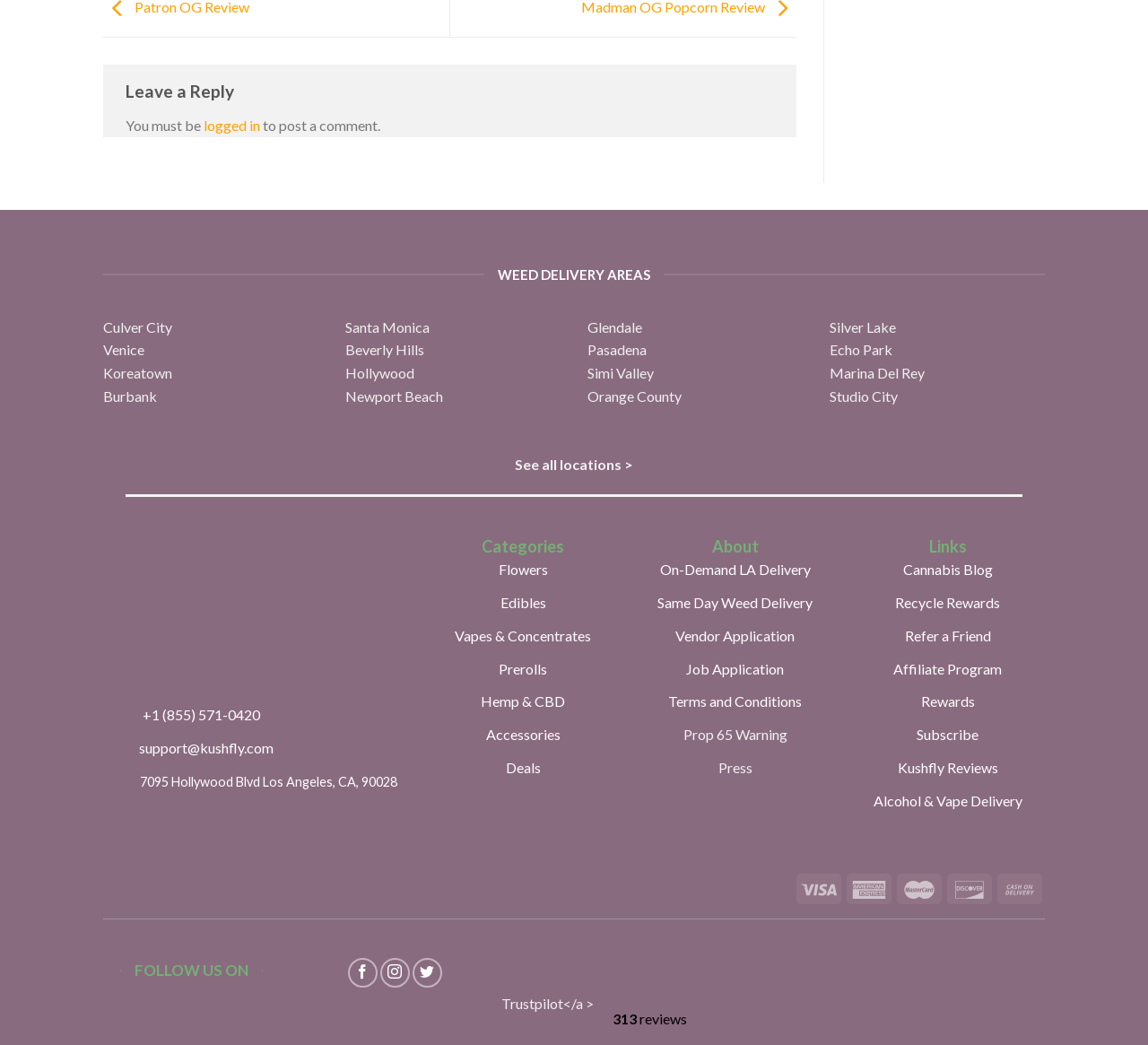Identify the bounding box of the UI element described as follows: "alt="Thumbnail: Howard Platypus 28"". Provide the coordinates as four float numbers in the range of 0 to 1 [left, top, right, bottom].

None